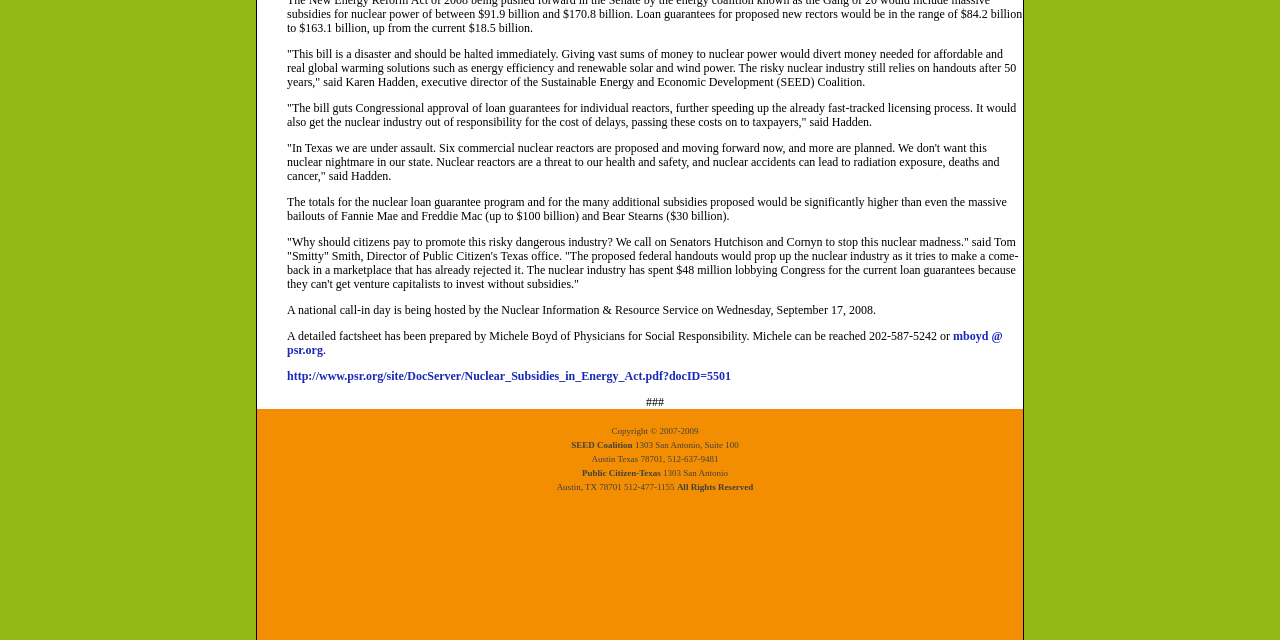Provide the bounding box coordinates of the HTML element described by the text: "All Rights Reserved". The coordinates should be in the format [left, top, right, bottom] with values between 0 and 1.

[0.529, 0.753, 0.589, 0.769]